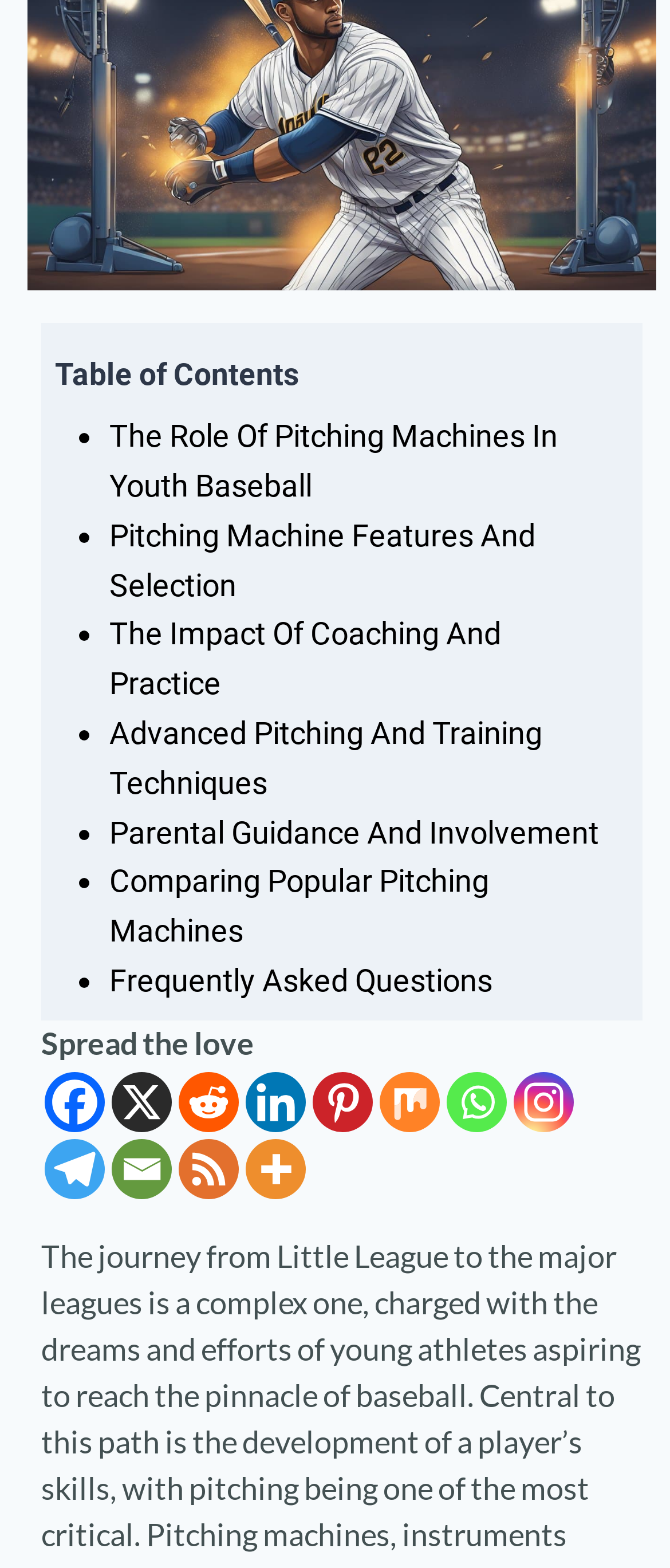Could you specify the bounding box coordinates for the clickable section to complete the following instruction: "Click on 'The Role Of Pitching Machines In Youth Baseball'"?

[0.163, 0.267, 0.832, 0.321]